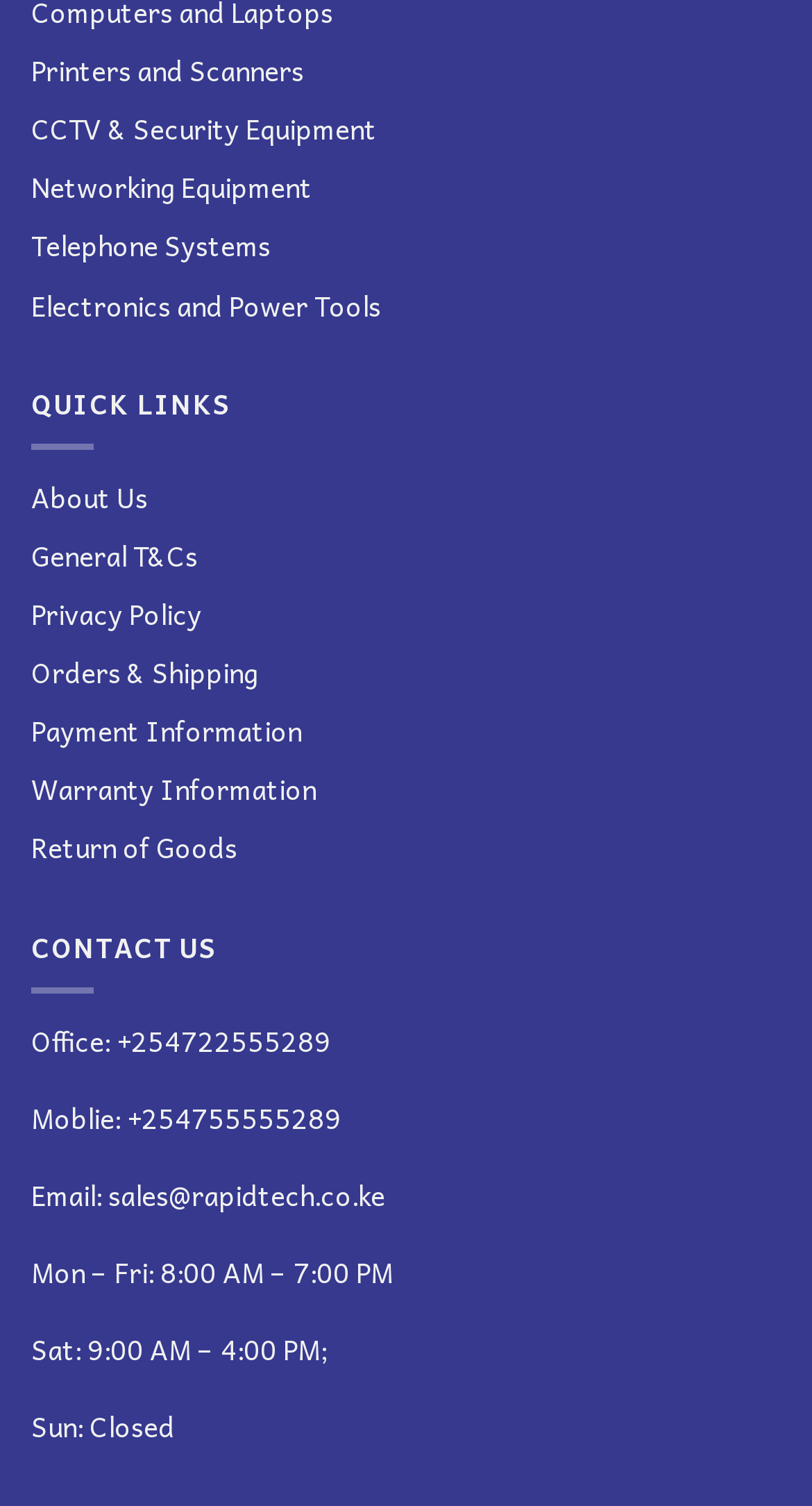Determine the bounding box coordinates of the element that should be clicked to execute the following command: "Call office number".

[0.144, 0.676, 0.408, 0.705]